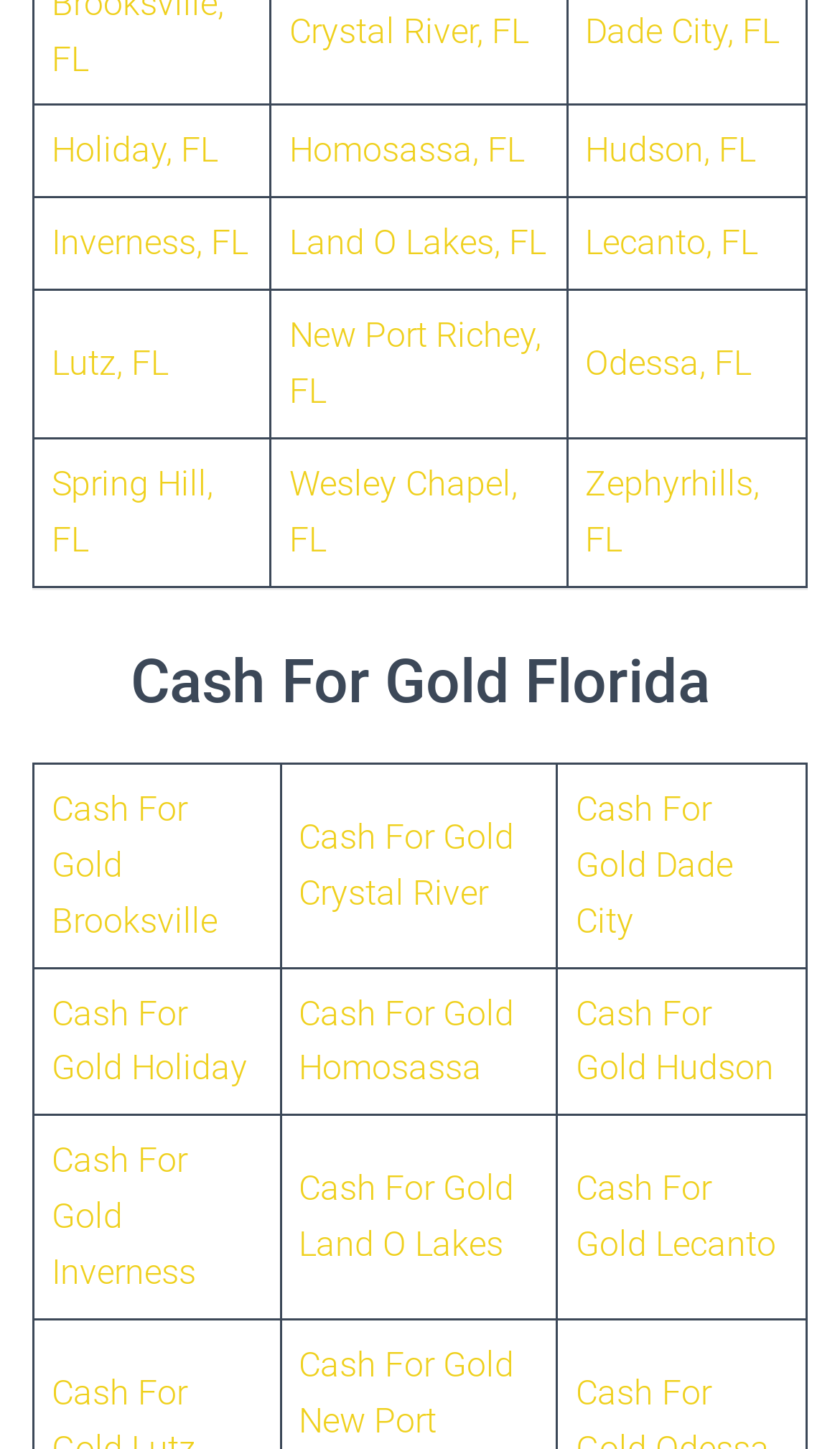Provide the bounding box coordinates of the area you need to click to execute the following instruction: "Click on Holiday, FL".

[0.04, 0.073, 0.323, 0.136]